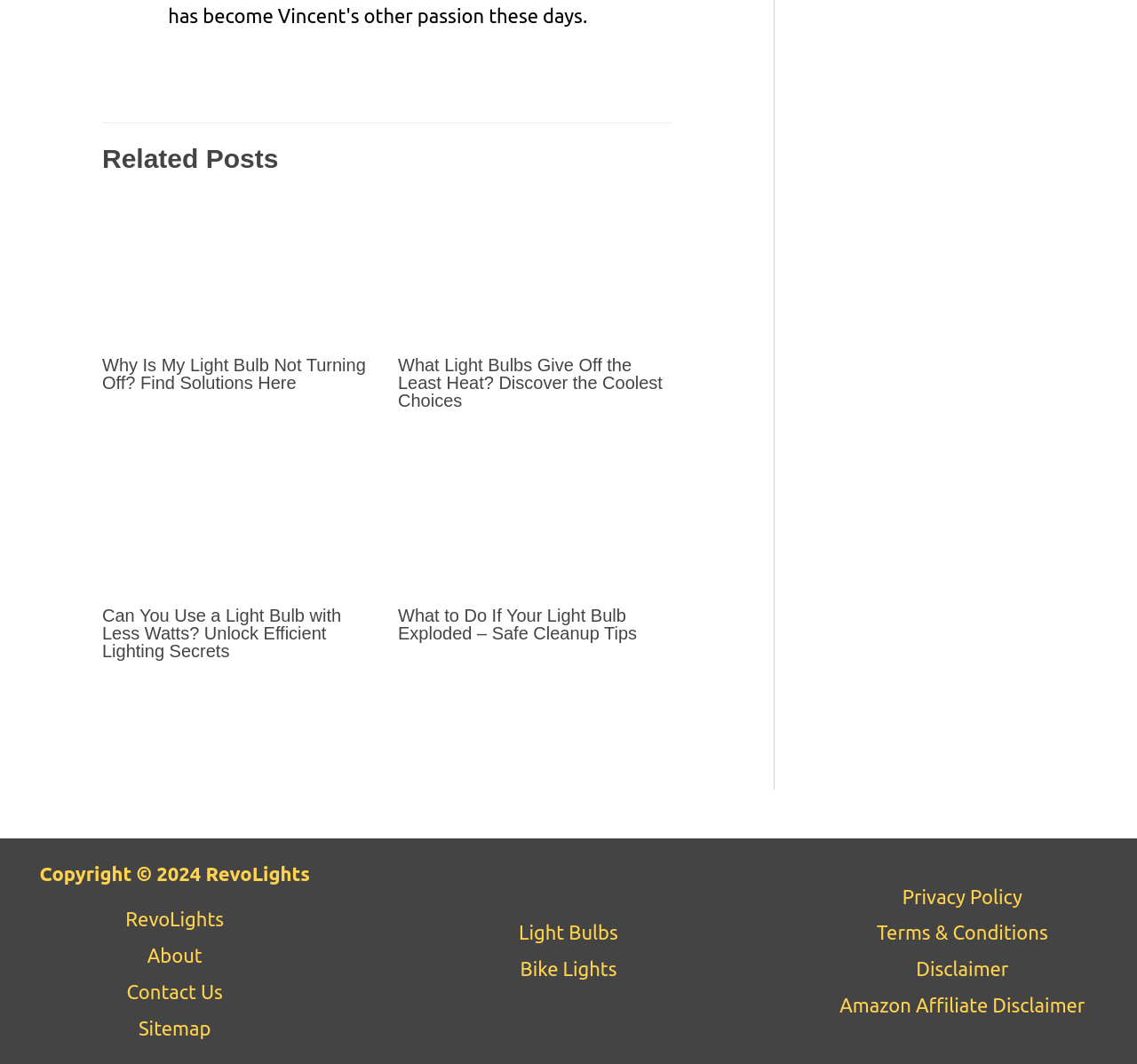How many related posts are there on this webpage?
Carefully analyze the image and provide a detailed answer to the question.

There are four article elements on the webpage, each with a heading and a link, which are arranged in a grid layout, suggesting that there are four related posts on this webpage.